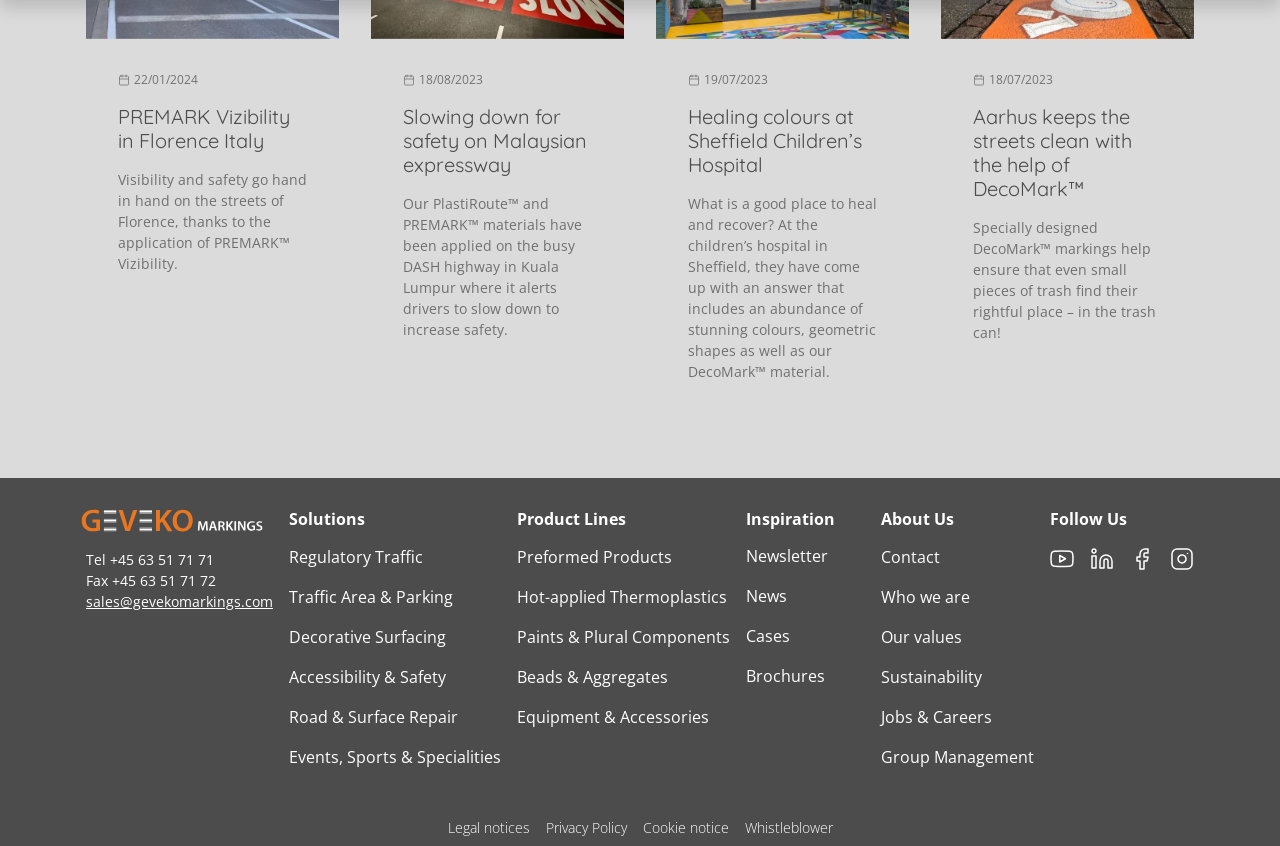What is the phone number for contact?
Use the information from the screenshot to give a comprehensive response to the question.

I looked at the contact information and found the phone number '+45 63 51 71 71'.